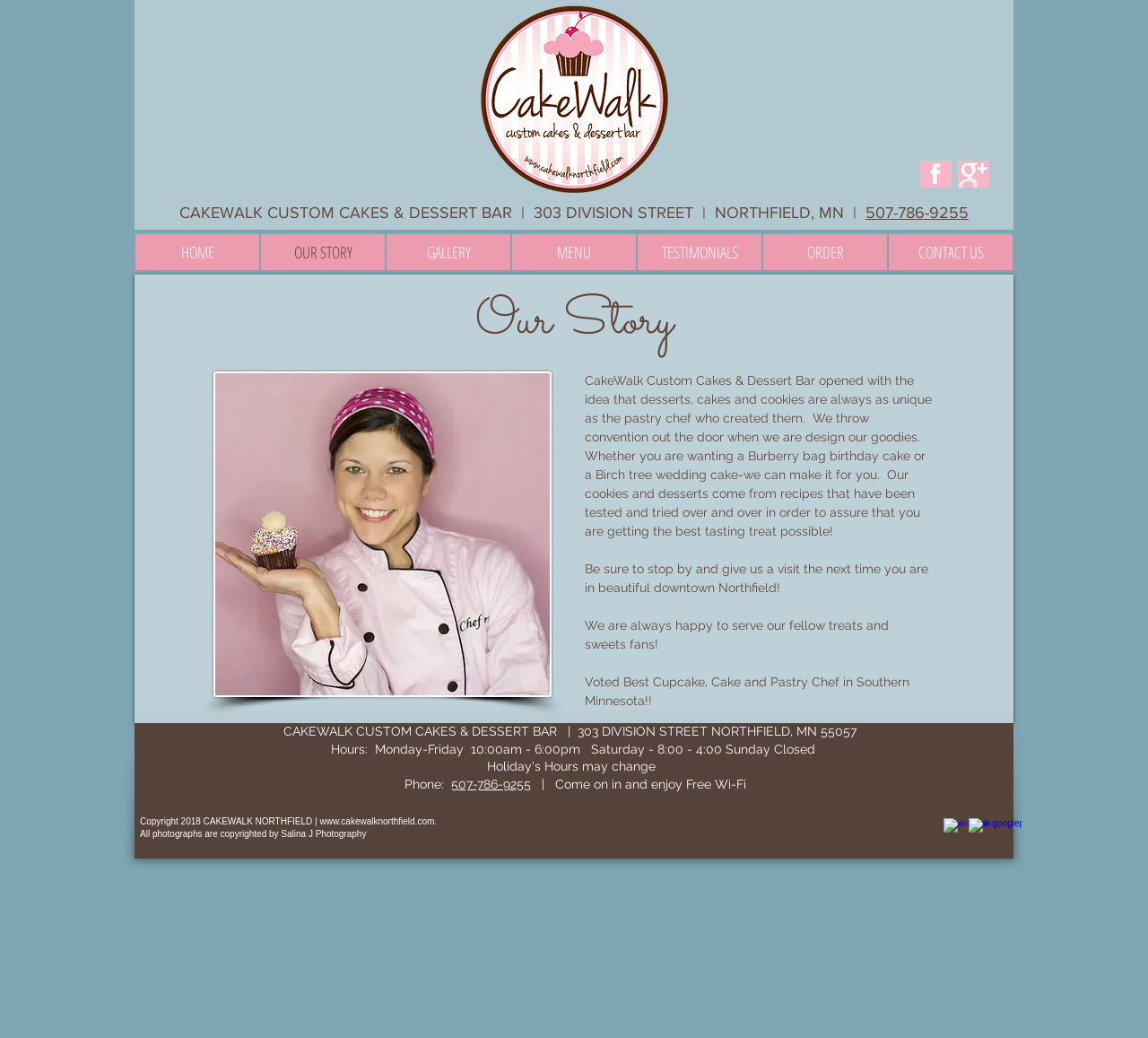Please identify the bounding box coordinates of the region to click in order to complete the task: "View the gallery". The coordinates must be four float numbers between 0 and 1, specified as [left, top, right, bottom].

[0.337, 0.226, 0.445, 0.26]